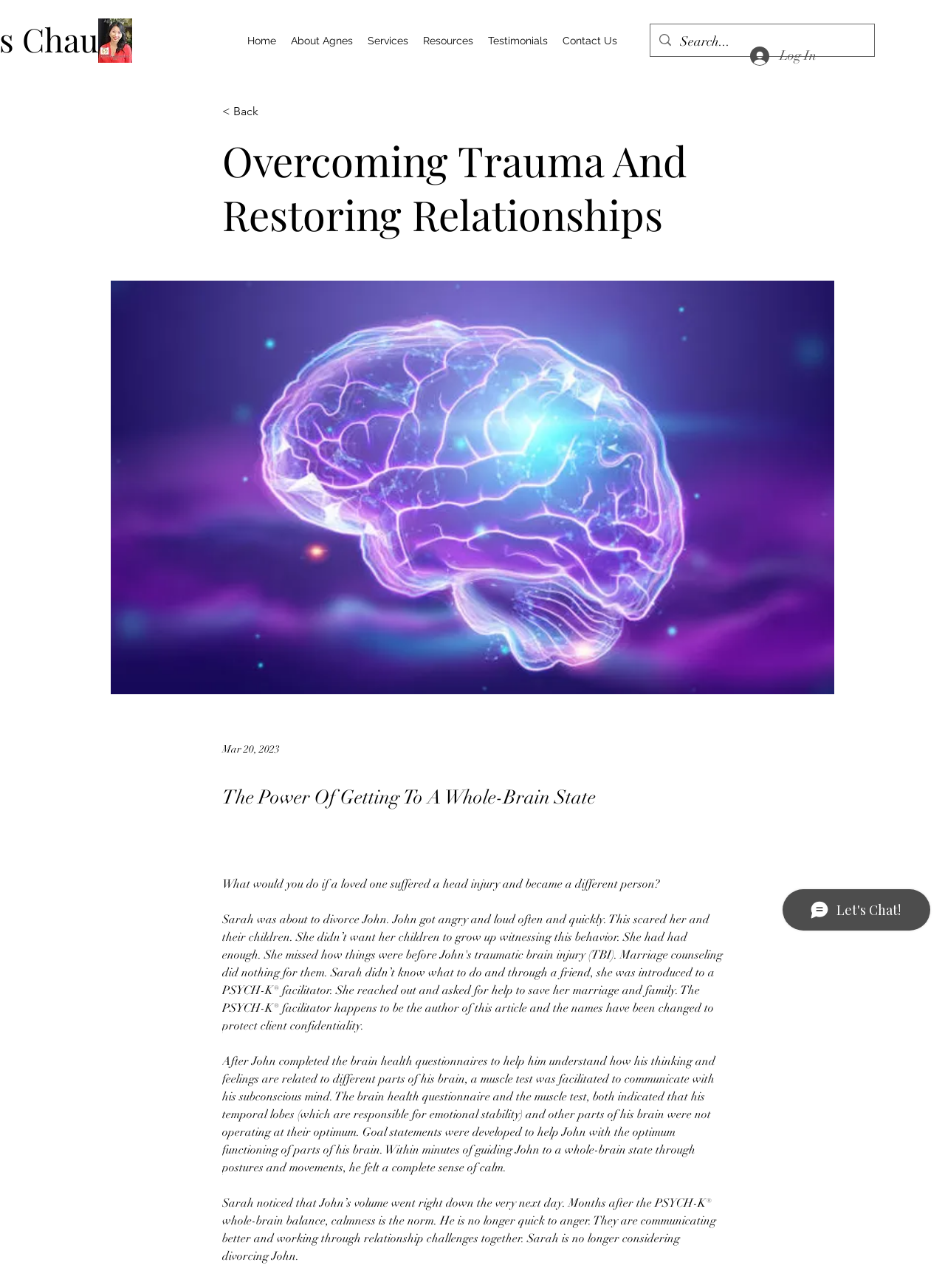Please find the bounding box coordinates (top-left x, top-left y, bottom-right x, bottom-right y) in the screenshot for the UI element described as follows: Contact Us

[0.588, 0.023, 0.661, 0.04]